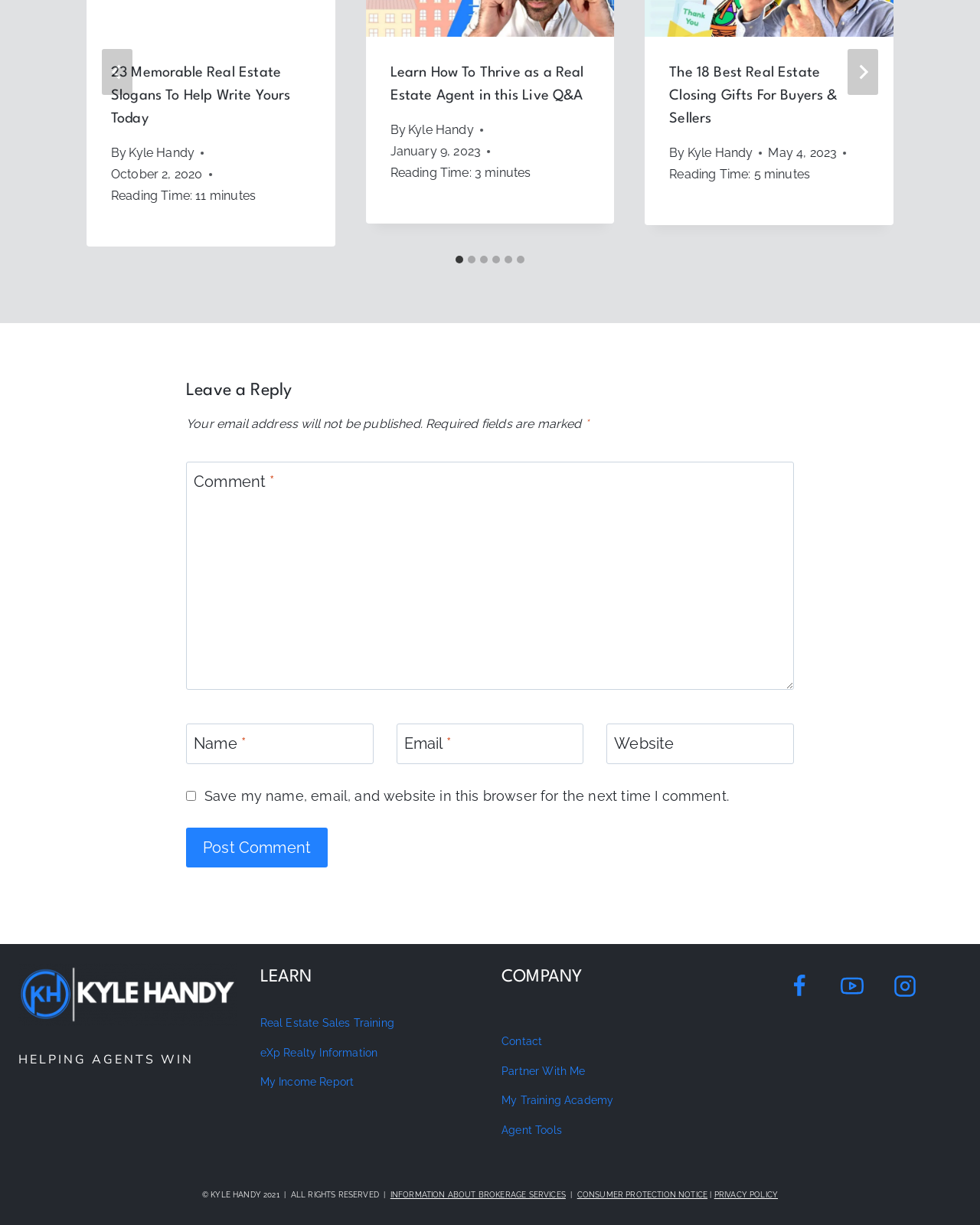Find the bounding box coordinates for the area you need to click to carry out the instruction: "Go to the 'Learn How To Thrive as a Real Estate Agent in this Live Q&A' article". The coordinates should be four float numbers between 0 and 1, indicated as [left, top, right, bottom].

[0.398, 0.054, 0.596, 0.084]